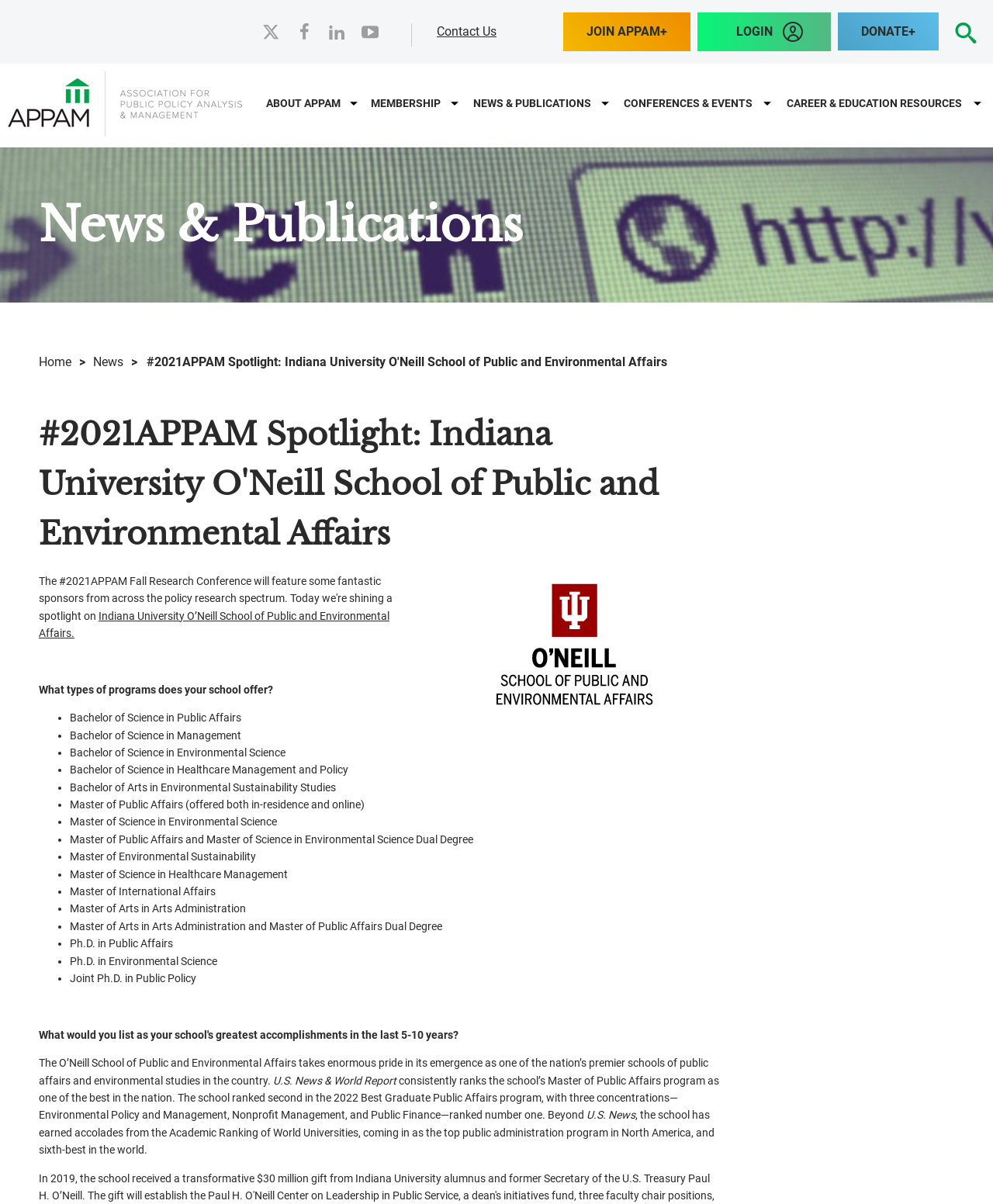What is the name of the publication that ranks the O'Neill School's programs?
Please answer the question as detailed as possible based on the image.

This answer can be obtained by reading the text 'U.S. News & World Report consistently ranks the school’s Master of Public Affairs program as one of the best in the nation...' and understanding that the publication mentioned is U.S. News & World Report.